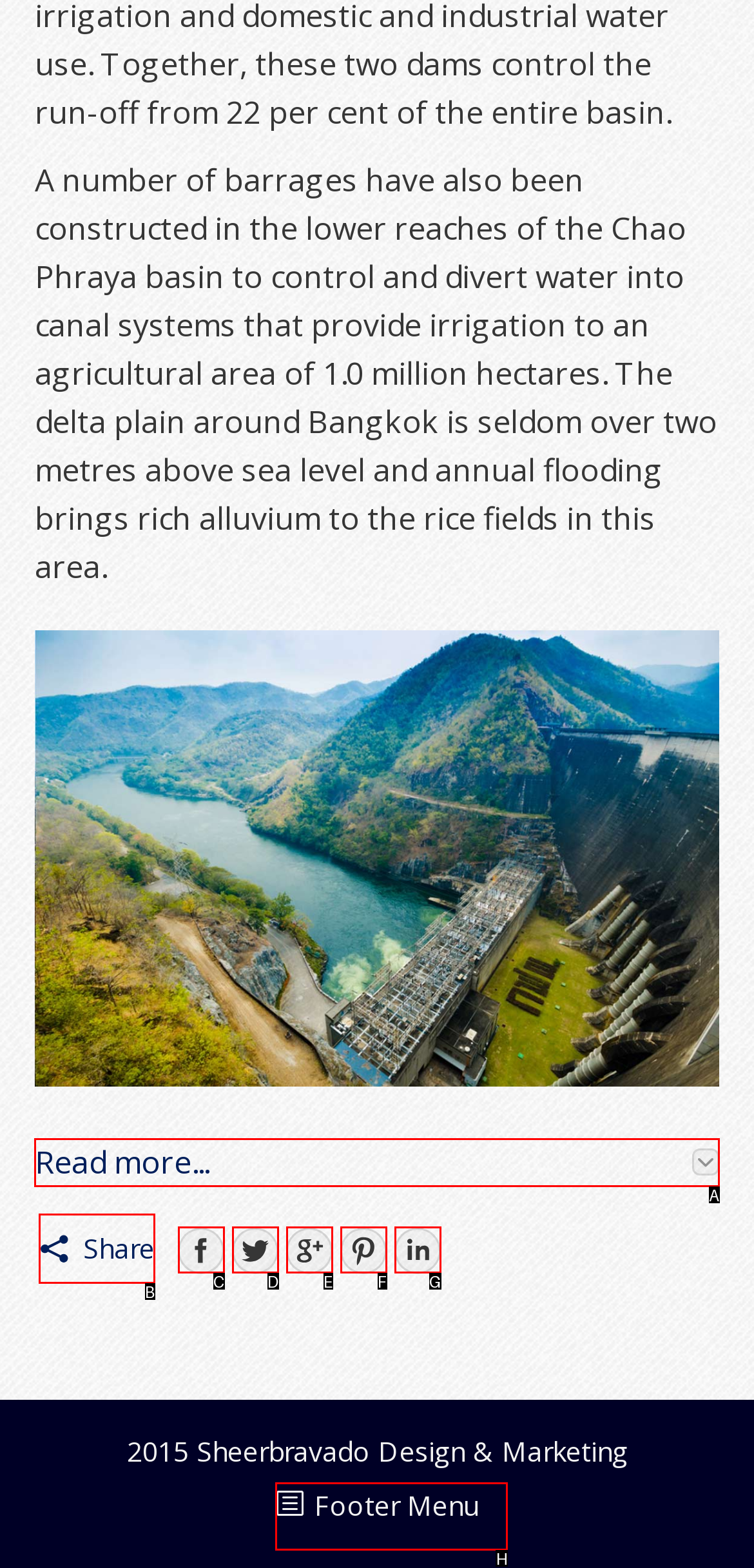Specify which HTML element I should click to complete this instruction: Click on Read more... Answer with the letter of the relevant option.

A